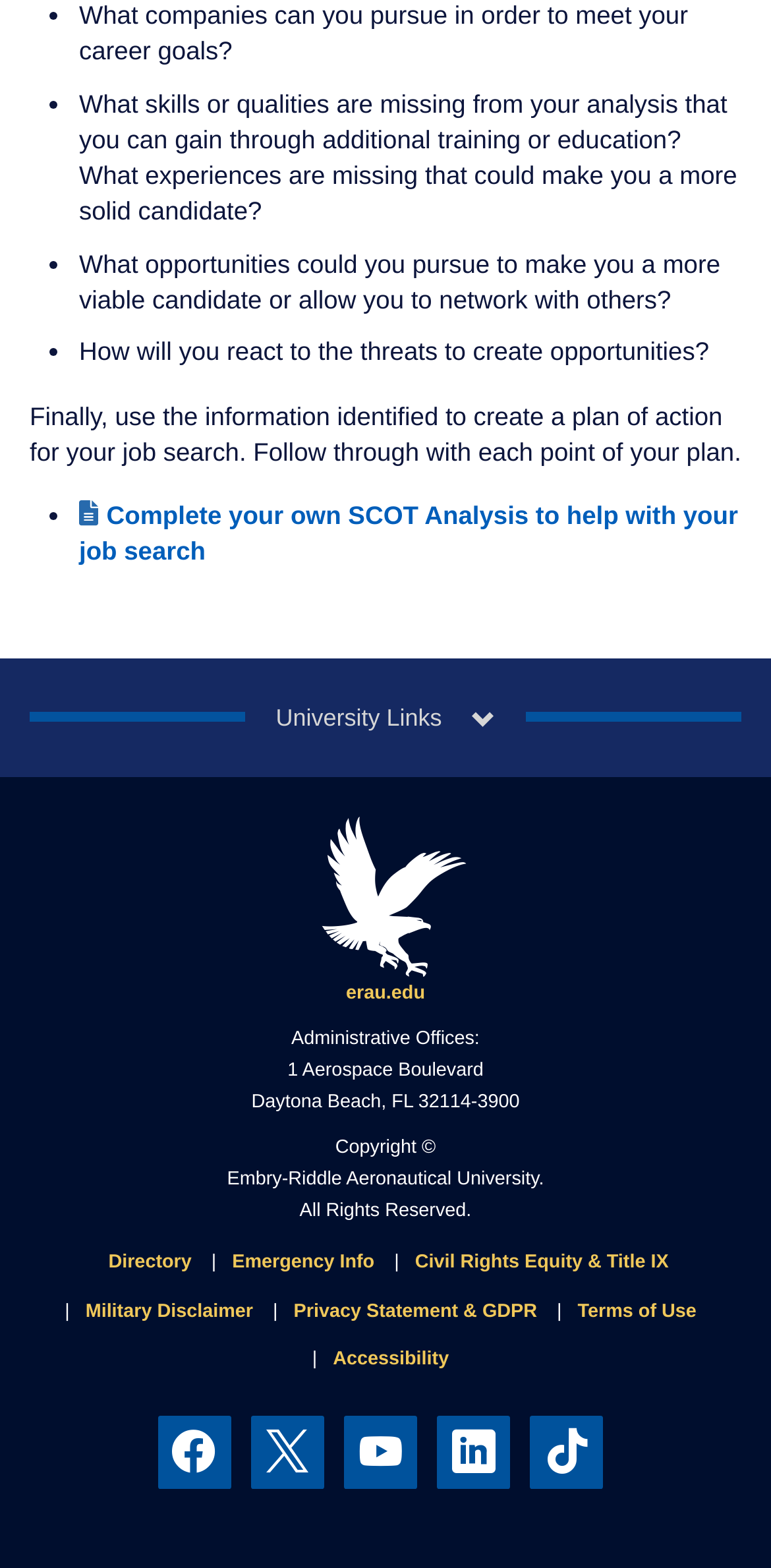Specify the bounding box coordinates of the area to click in order to execute this command: 'Click the 'Directory' link'. The coordinates should consist of four float numbers ranging from 0 to 1, and should be formatted as [left, top, right, bottom].

[0.141, 0.799, 0.249, 0.813]